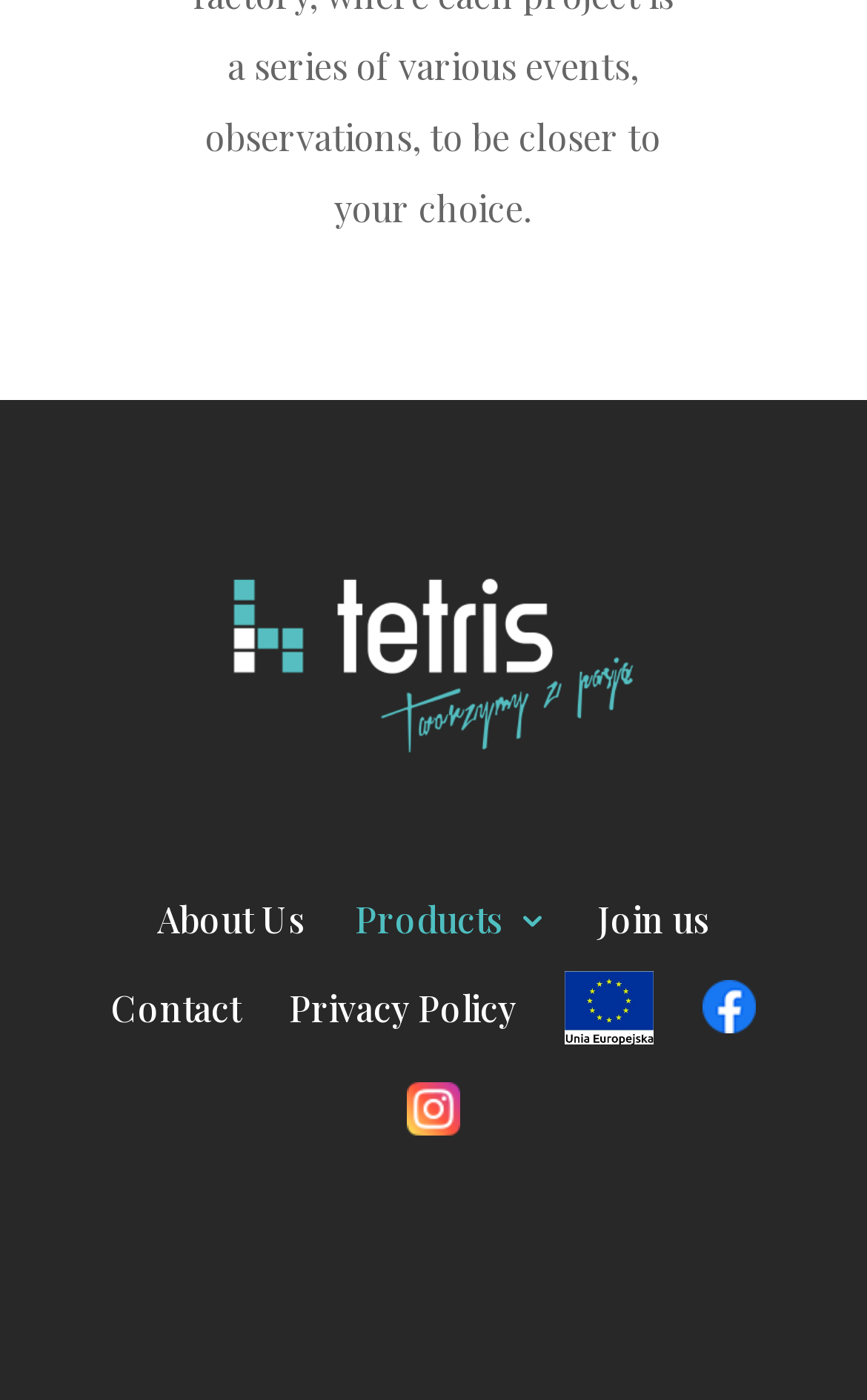What is the relative position of the 'Contact' link to the 'About Us' link?
Please provide a comprehensive answer based on the contents of the image.

By comparing the y1 and y2 coordinates of the 'Contact' link (ID 326) and the 'About Us' link (ID 322), I found that the 'Contact' link has larger y1 and y2 values, indicating that it is located below the 'About Us' link.